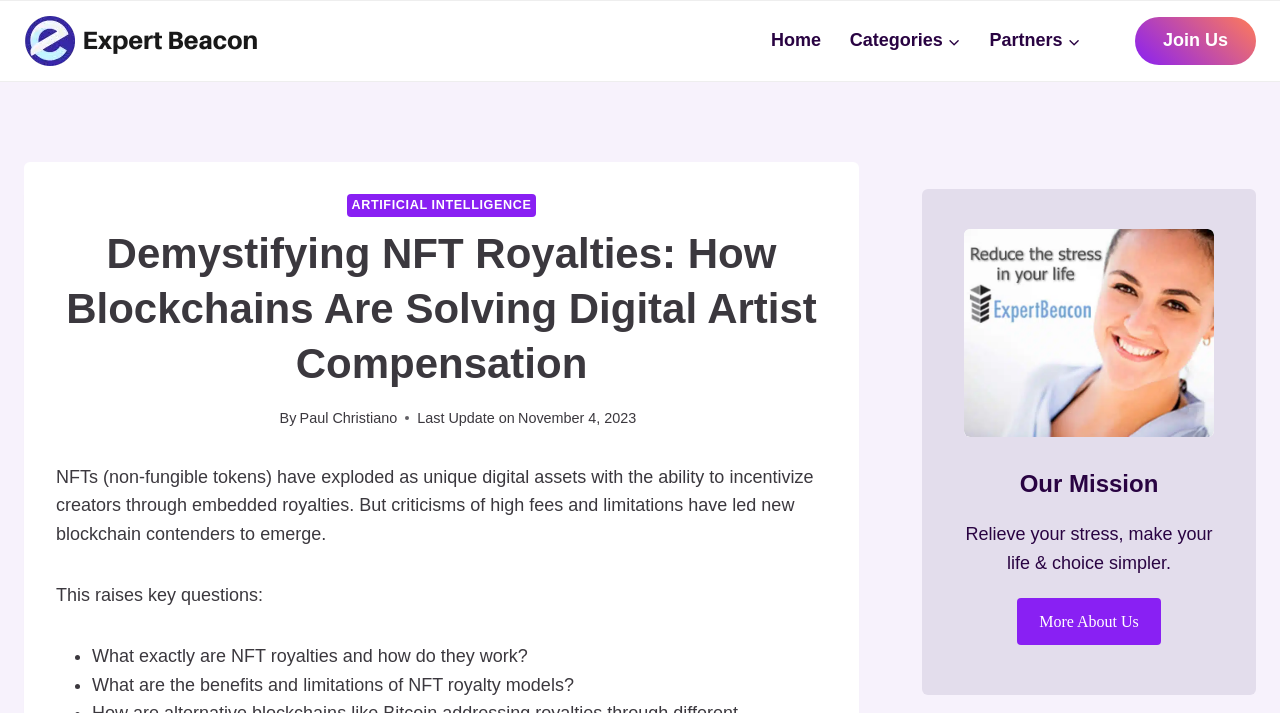Give a concise answer using only one word or phrase for this question:
What is the date of the last update?

November 4, 2023